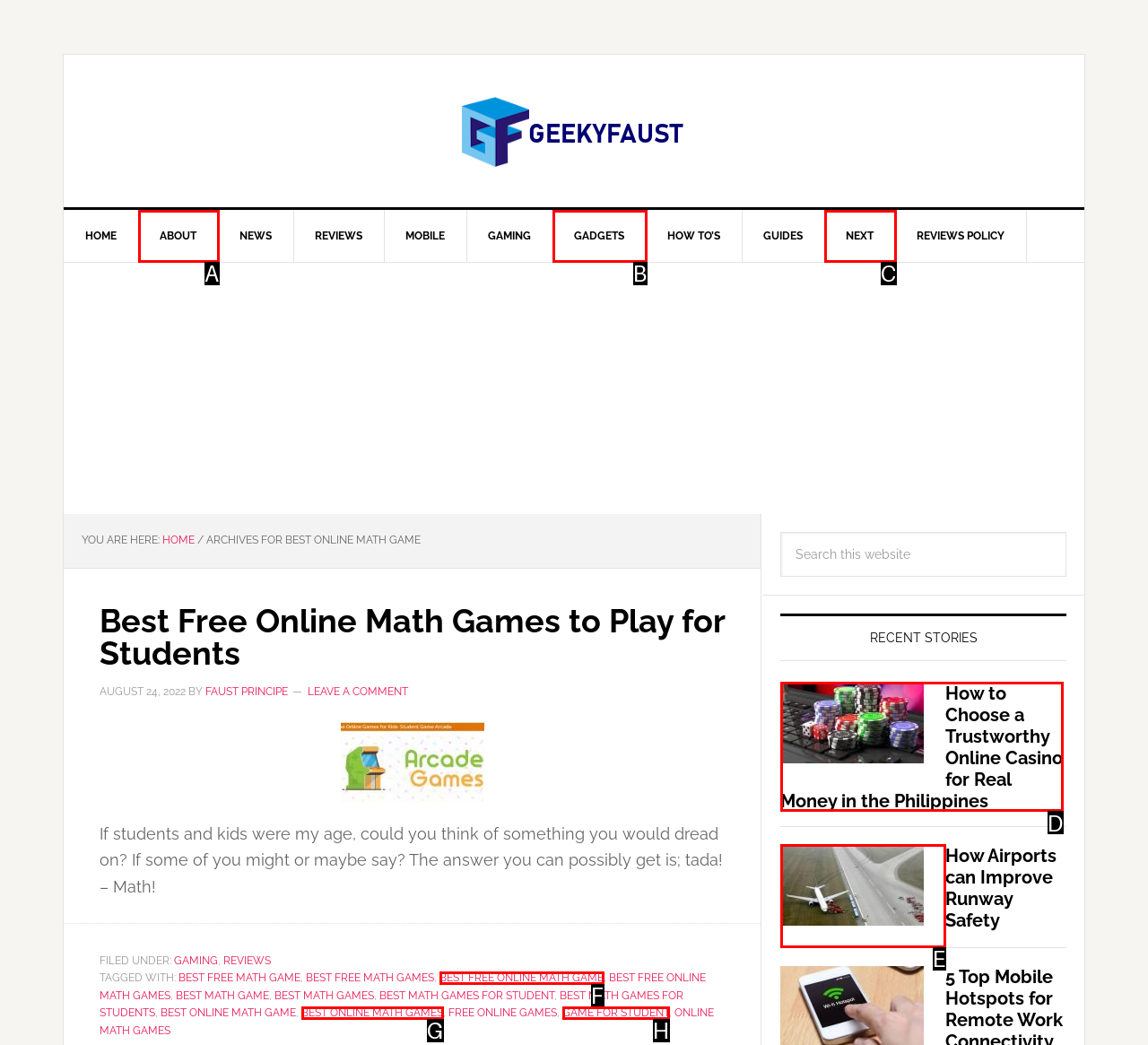Find the option that best fits the description: Game for Student. Answer with the letter of the option.

H